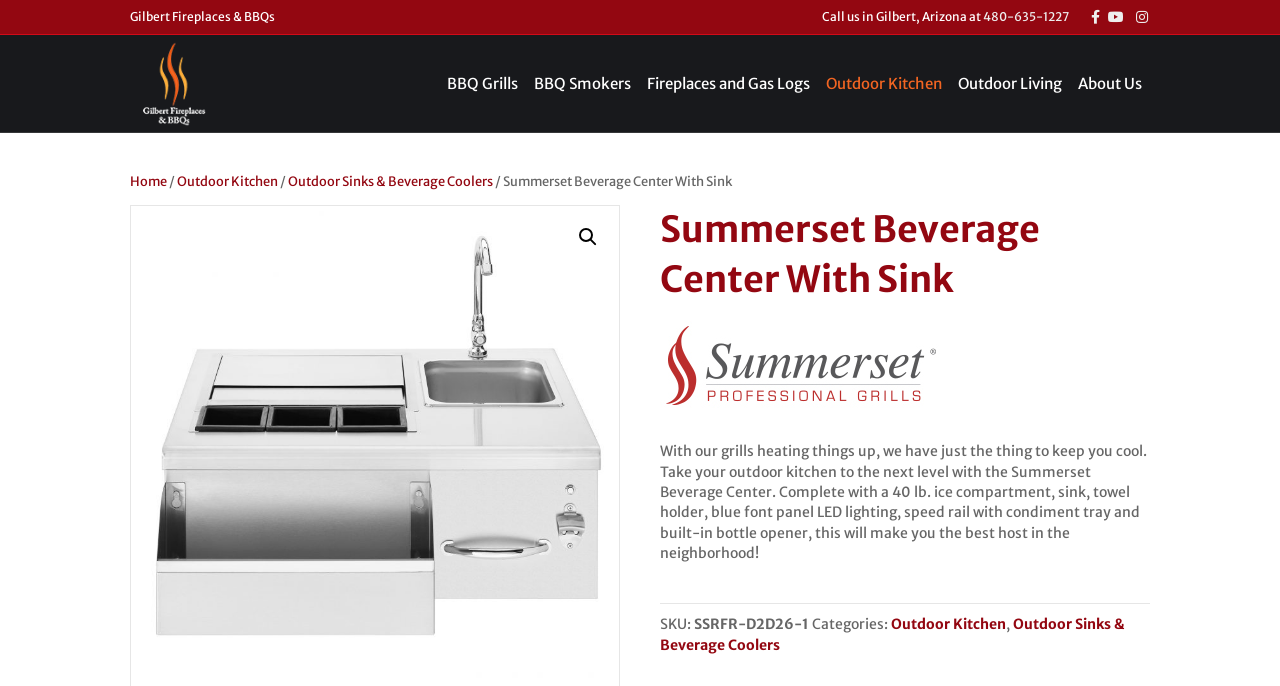Show the bounding box coordinates of the region that should be clicked to follow the instruction: "Search something."

[0.445, 0.319, 0.473, 0.371]